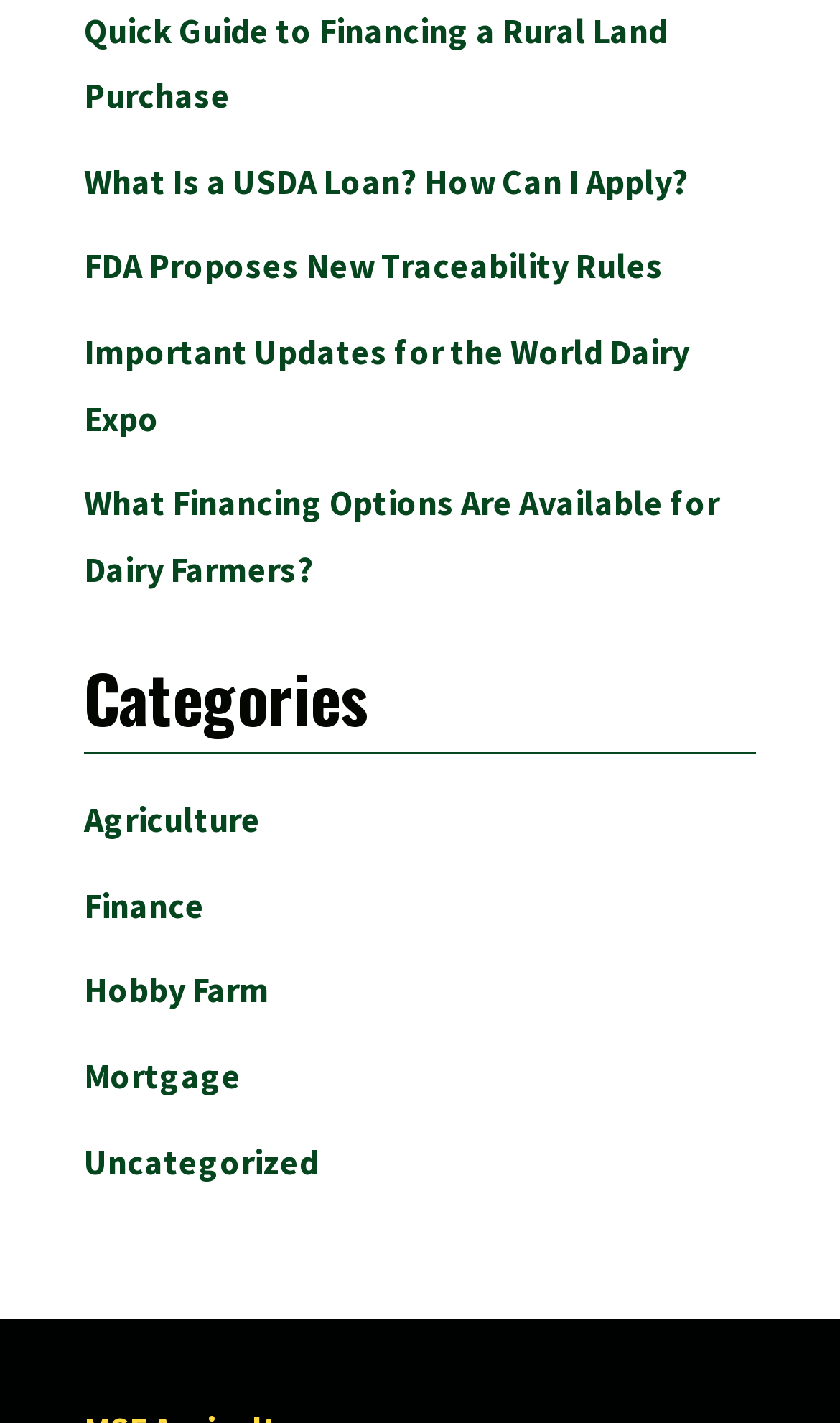What is the third article about?
Refer to the image and answer the question using a single word or phrase.

FDA Proposes New Traceability Rules